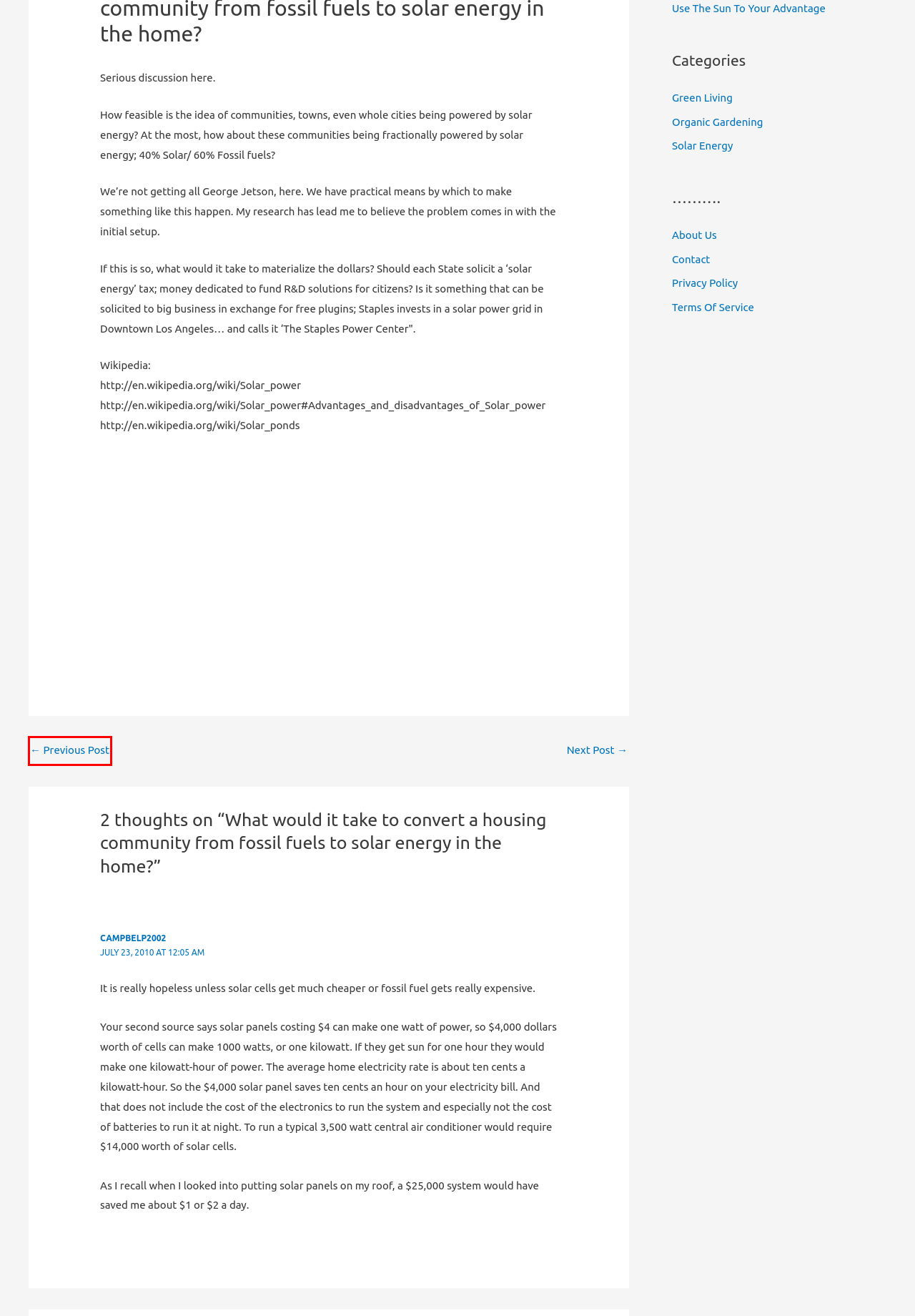After examining the screenshot of a webpage with a red bounding box, choose the most accurate webpage description that corresponds to the new page after clicking the element inside the red box. Here are the candidates:
A. Contact - Green Living Central
B. What color clothing best suits fair skin and blue/green eyes? - Green Living Central
C. Use The Sun To Your Advantage - Green Living Central
D. Privacy Policy - Green Living Central
E. Care to share some renewable energy green living tips? - Green Living Central
F. Terms Of Service - Green Living Central
G. About Us - Green Living Central
H. Green Living Archives - Green Living Central

B